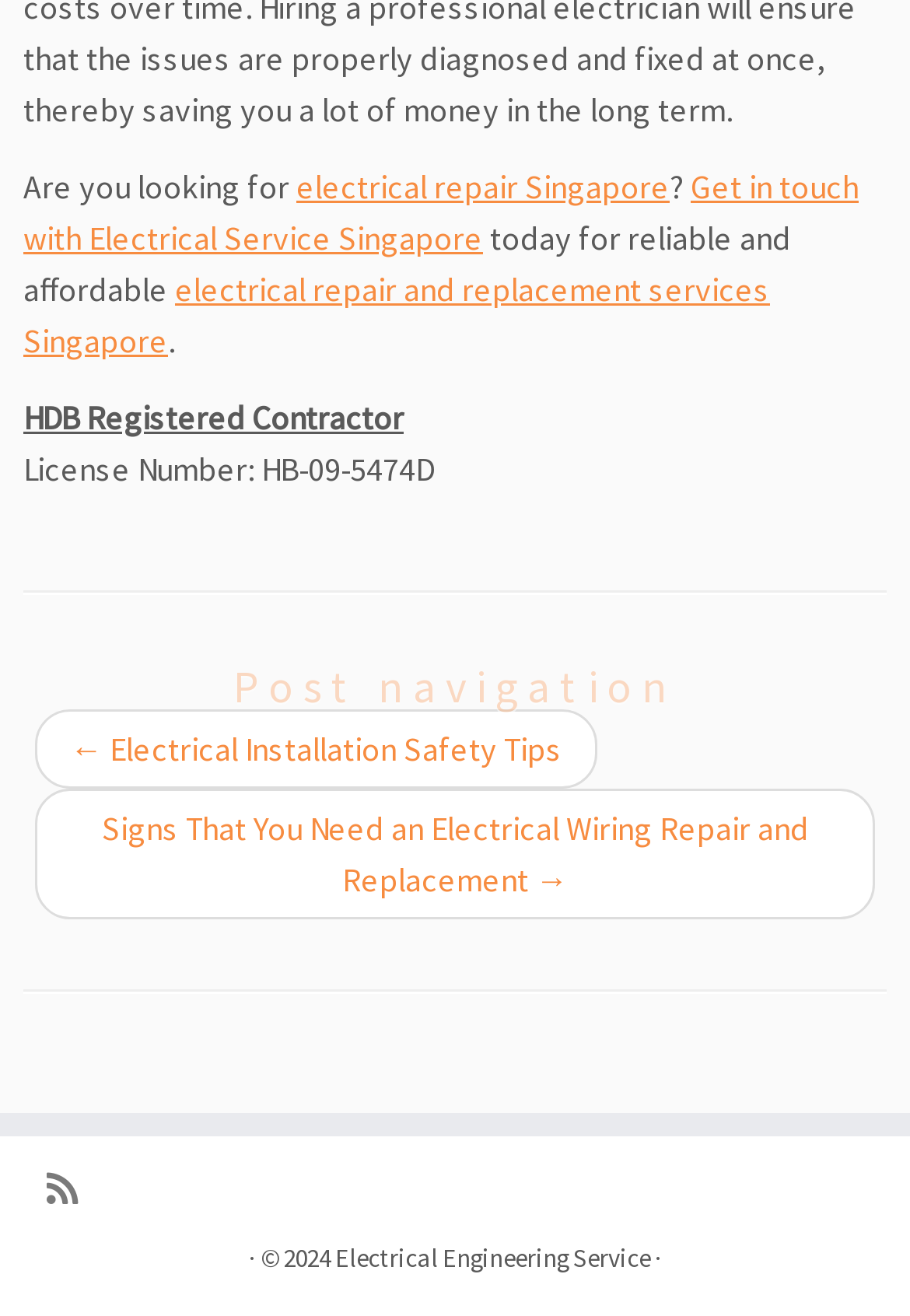How many separators are there on the webpage?
Please answer using one word or phrase, based on the screenshot.

2